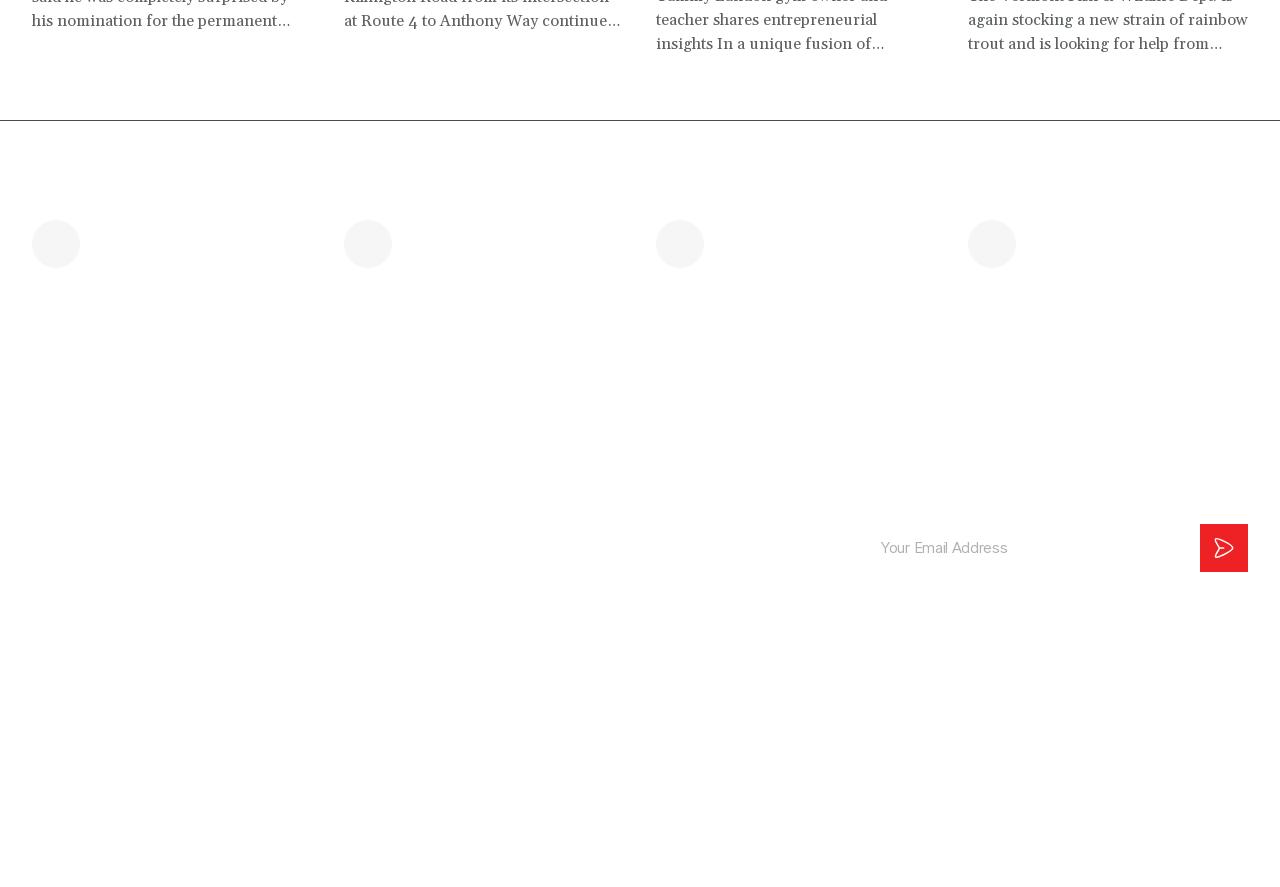Please specify the bounding box coordinates of the clickable region necessary for completing the following instruction: "Send an email". The coordinates must consist of four float numbers between 0 and 1, i.e., [left, top, right, bottom].

[0.512, 0.248, 0.731, 0.302]